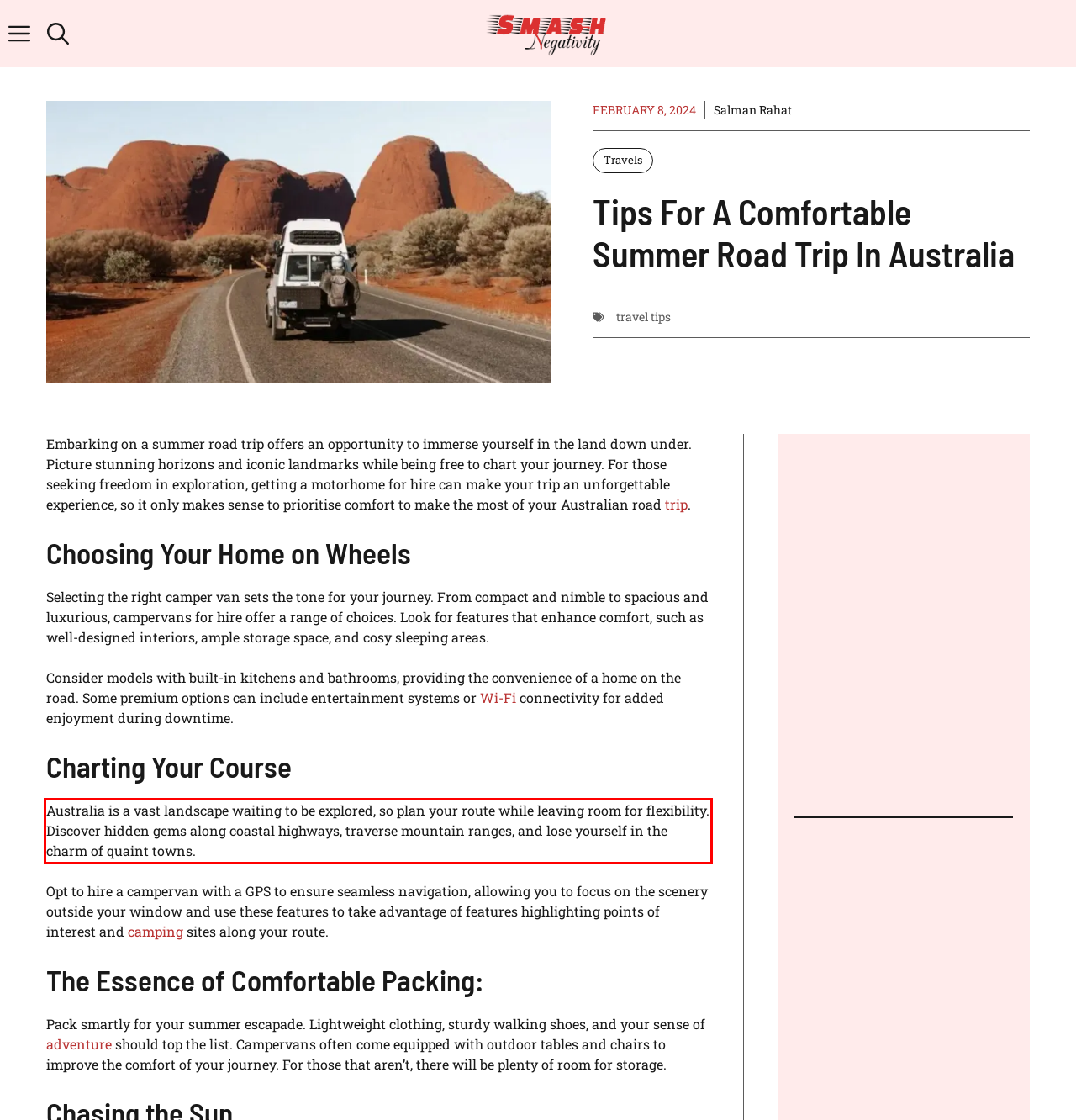By examining the provided screenshot of a webpage, recognize the text within the red bounding box and generate its text content.

Australia is a vast landscape waiting to be explored, so plan your route while leaving room for flexibility. Discover hidden gems along coastal highways, traverse mountain ranges, and lose yourself in the charm of quaint towns.